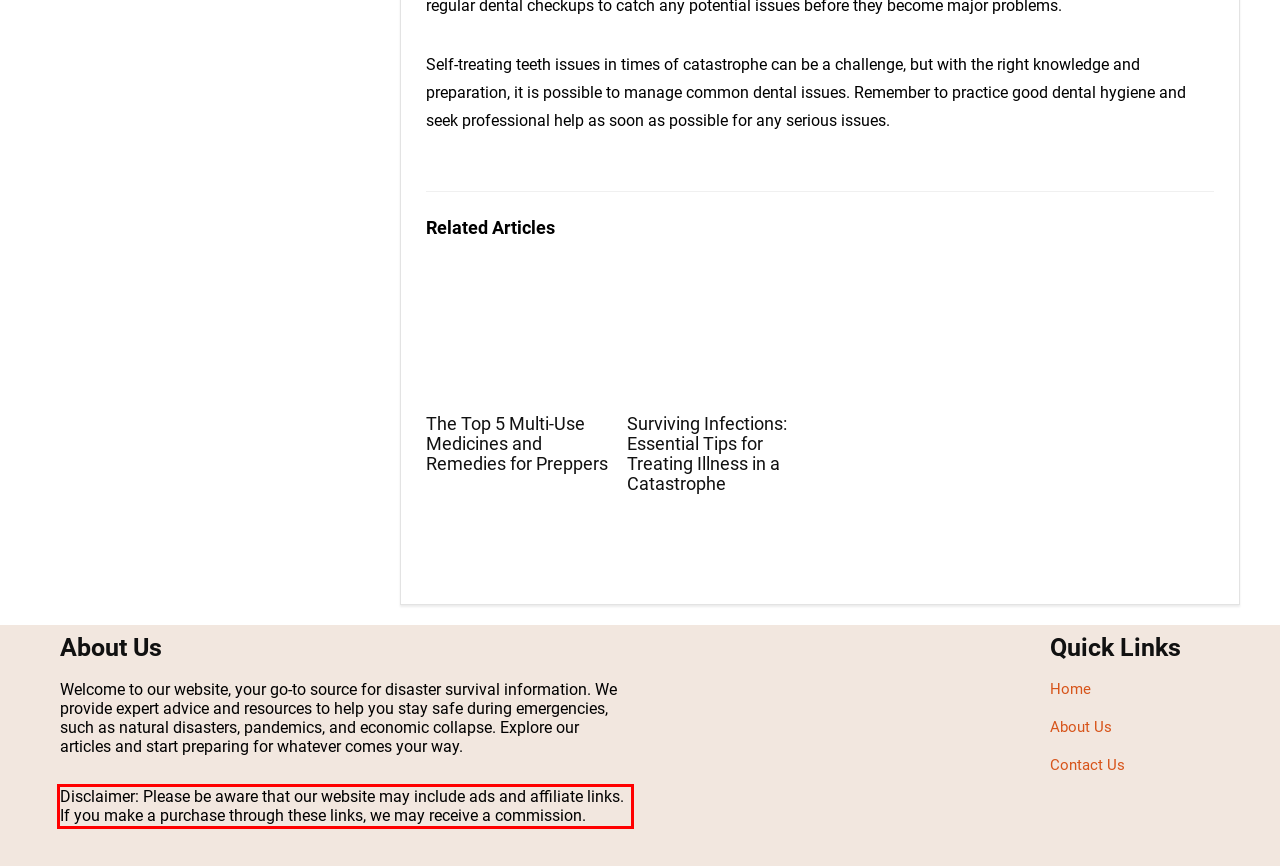You are provided with a webpage screenshot that includes a red rectangle bounding box. Extract the text content from within the bounding box using OCR.

Disclaimer: Please be aware that our website may include ads and affiliate links. If you make a purchase through these links, we may receive a commission.